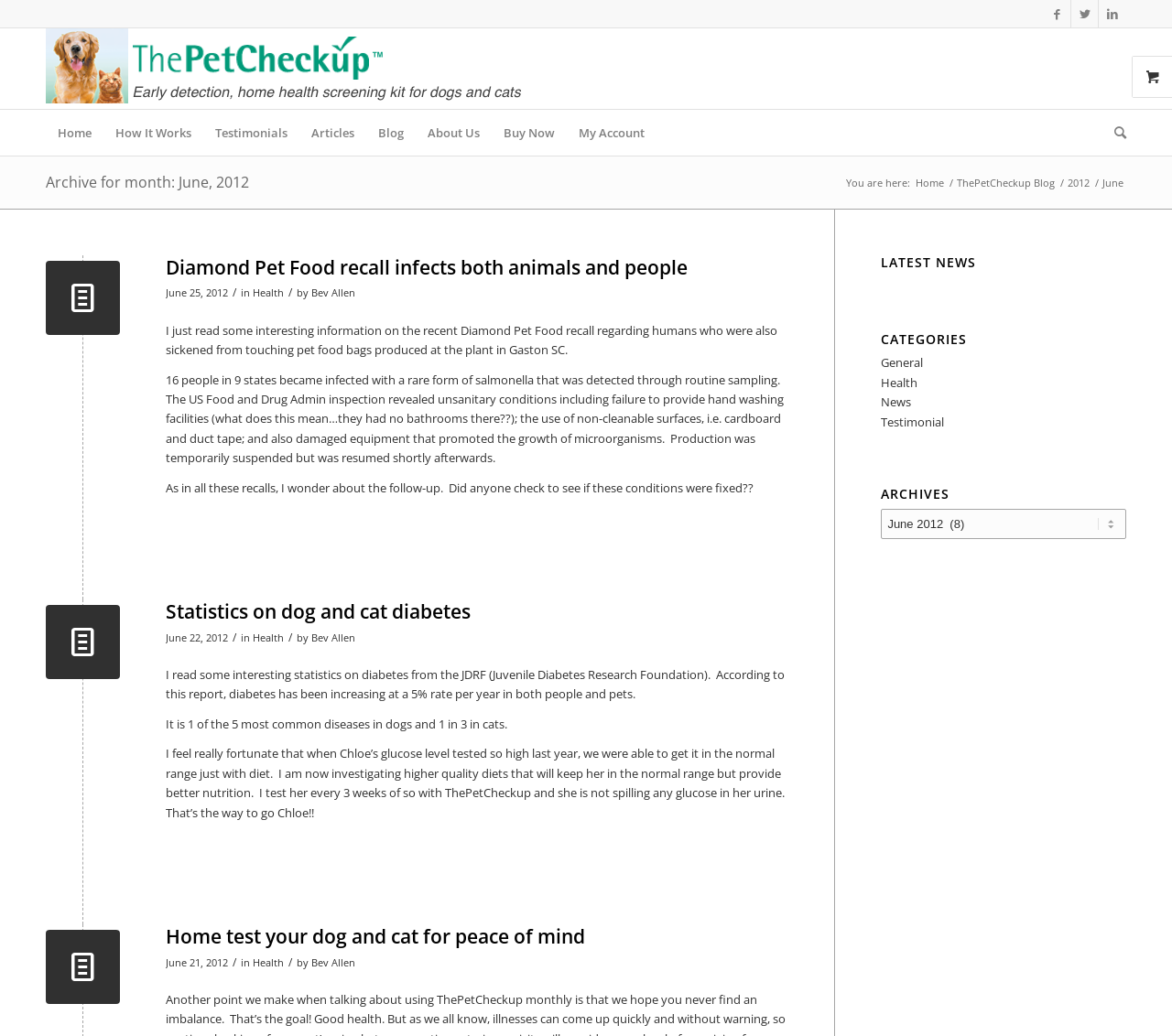Specify the bounding box coordinates (top-left x, top-left y, bottom-right x, bottom-right y) of the UI element in the screenshot that matches this description: Buy Now

[0.42, 0.106, 0.484, 0.15]